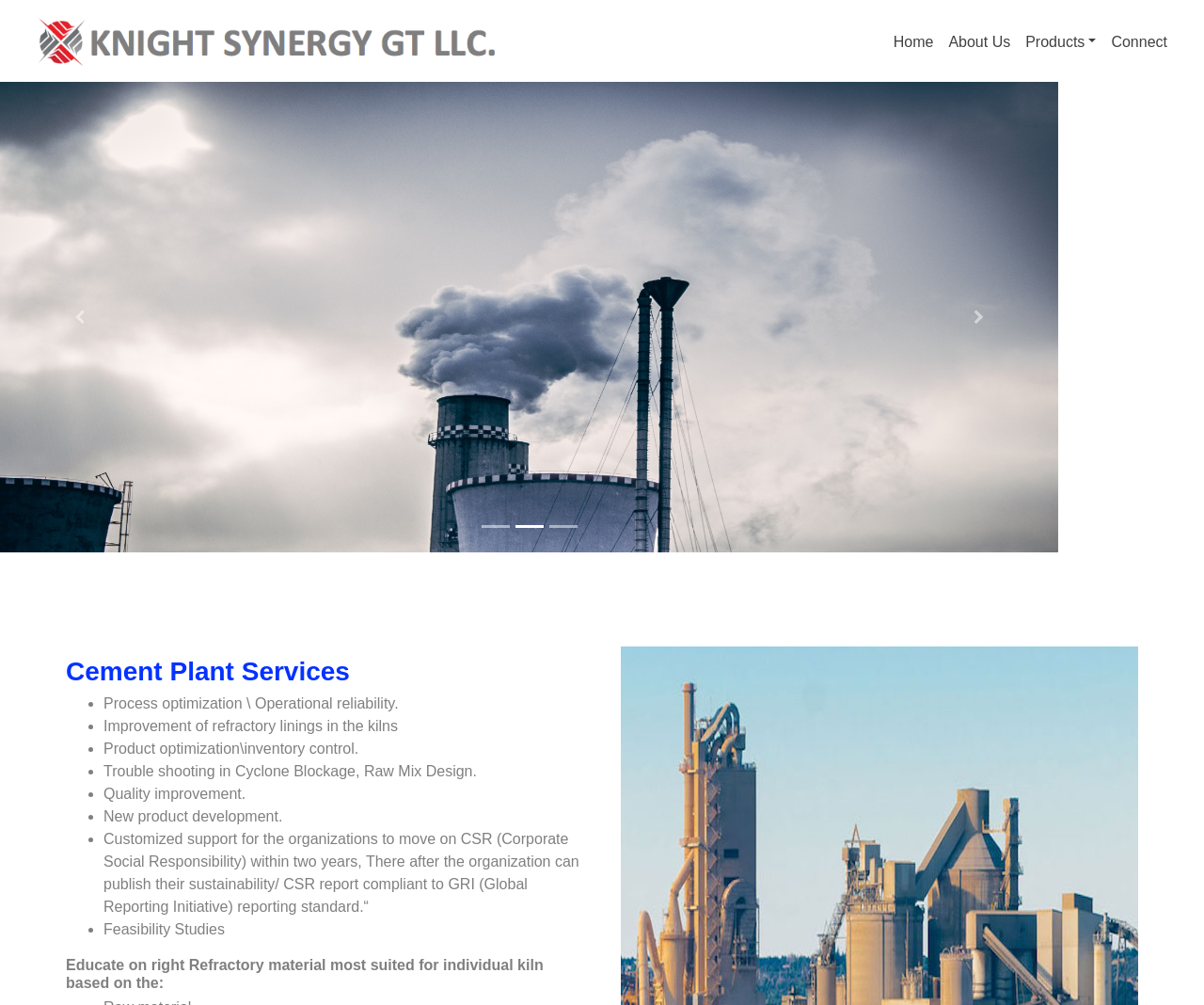Could you provide the bounding box coordinates for the portion of the screen to click to complete this instruction: "Click on the KnightSynergy link"?

[0.024, 0.007, 0.415, 0.076]